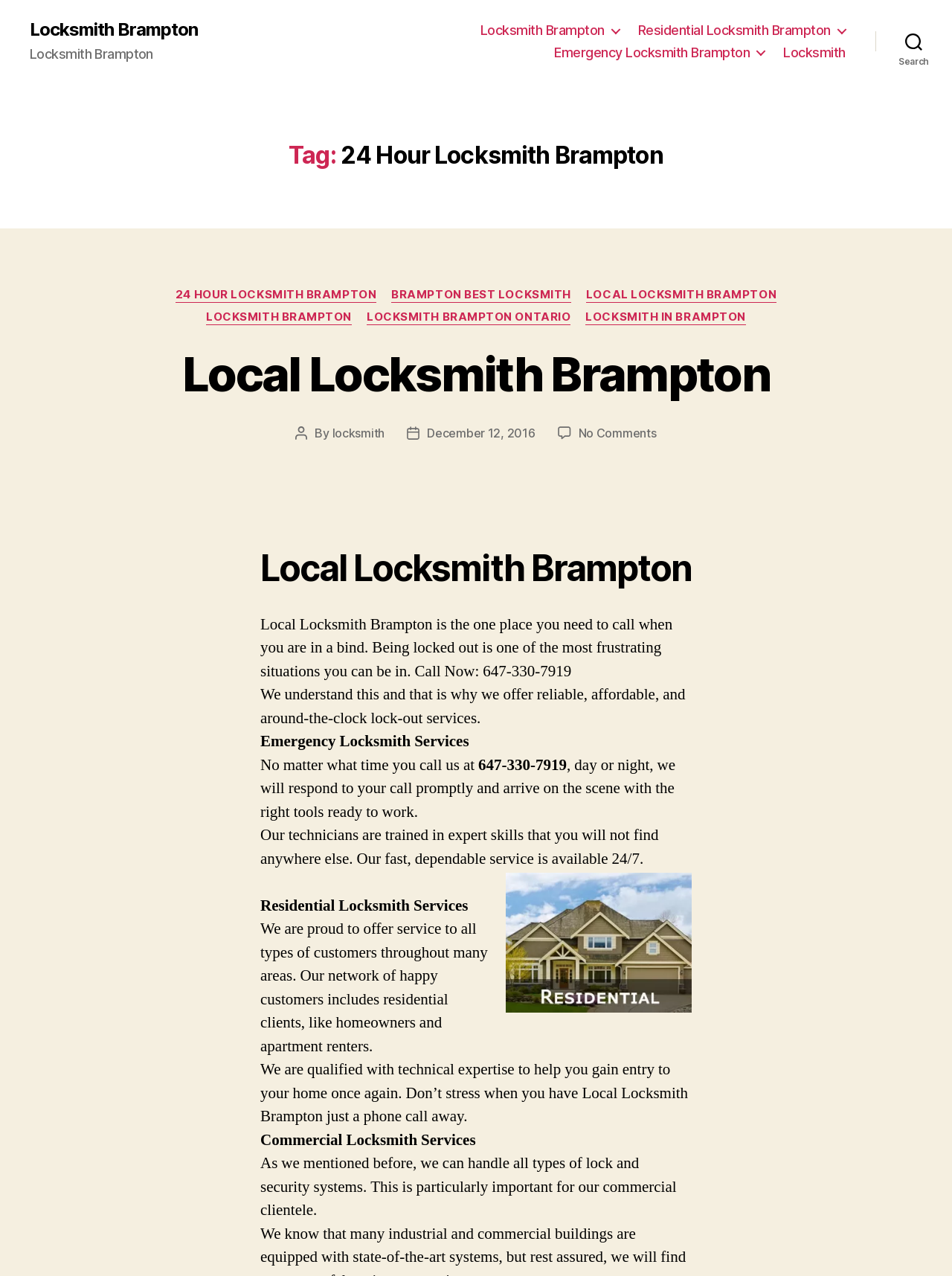Please determine the bounding box coordinates of the area that needs to be clicked to complete this task: 'Click the HOME link'. The coordinates must be four float numbers between 0 and 1, formatted as [left, top, right, bottom].

None